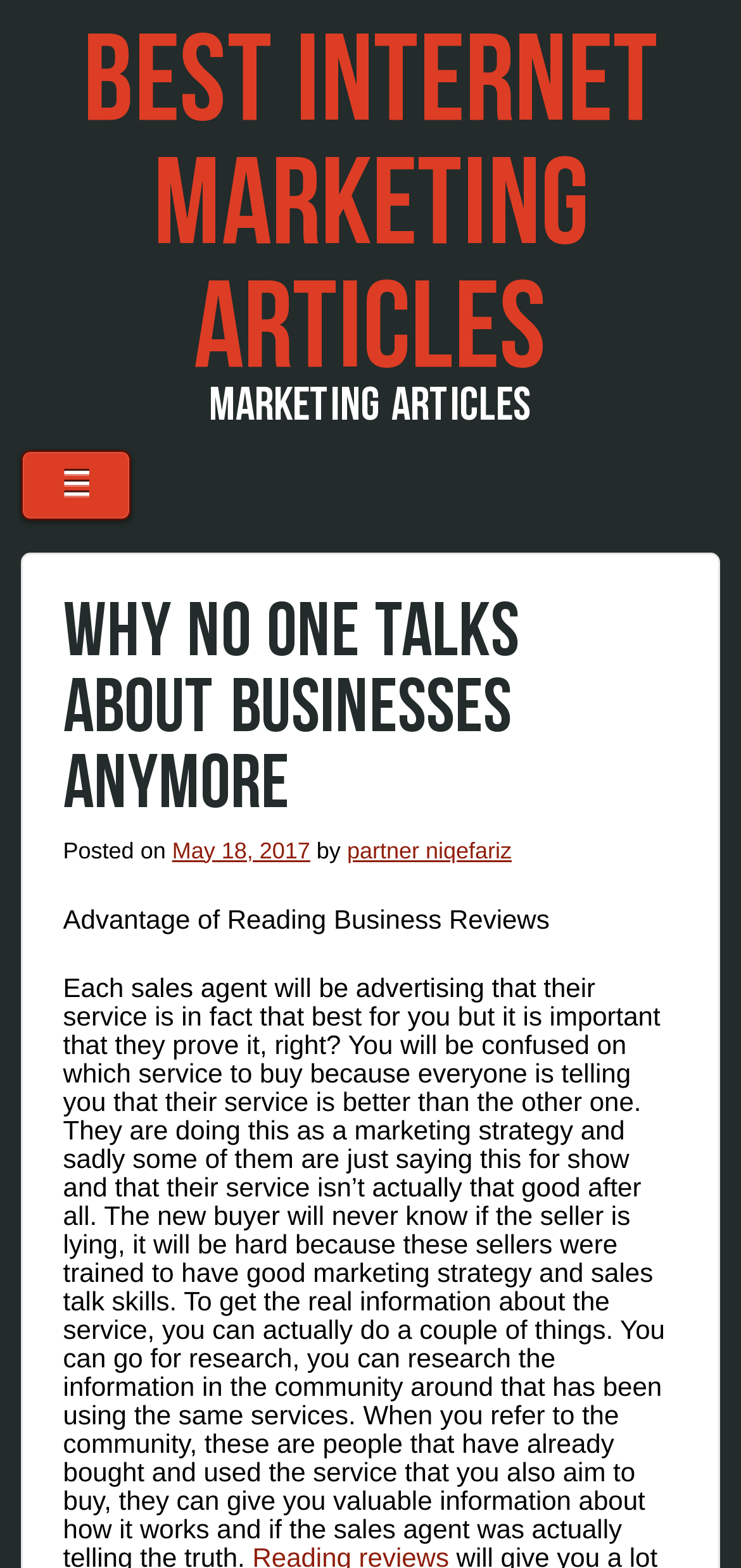Can you look at the image and give a comprehensive answer to the question:
What is the advantage mentioned in the article?

The advantage mentioned in the article is the 'Advantage of Reading Business Reviews' which is a static text located below the heading 'WHY NO ONE TALKS ABOUT BUSINESSES ANYMORE'.